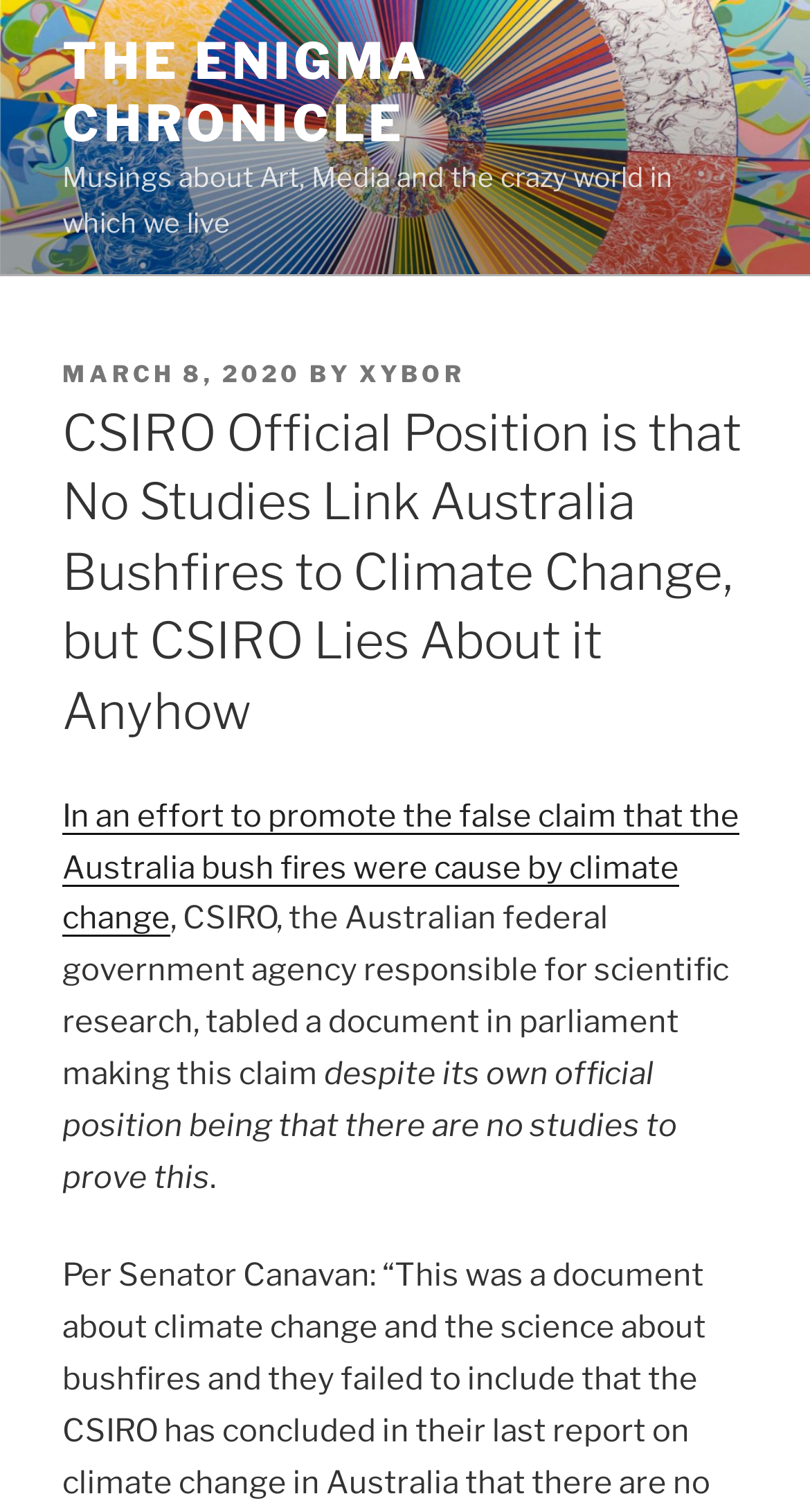Use a single word or phrase to answer the question: What is the topic of this article?

Australia bushfires and climate change